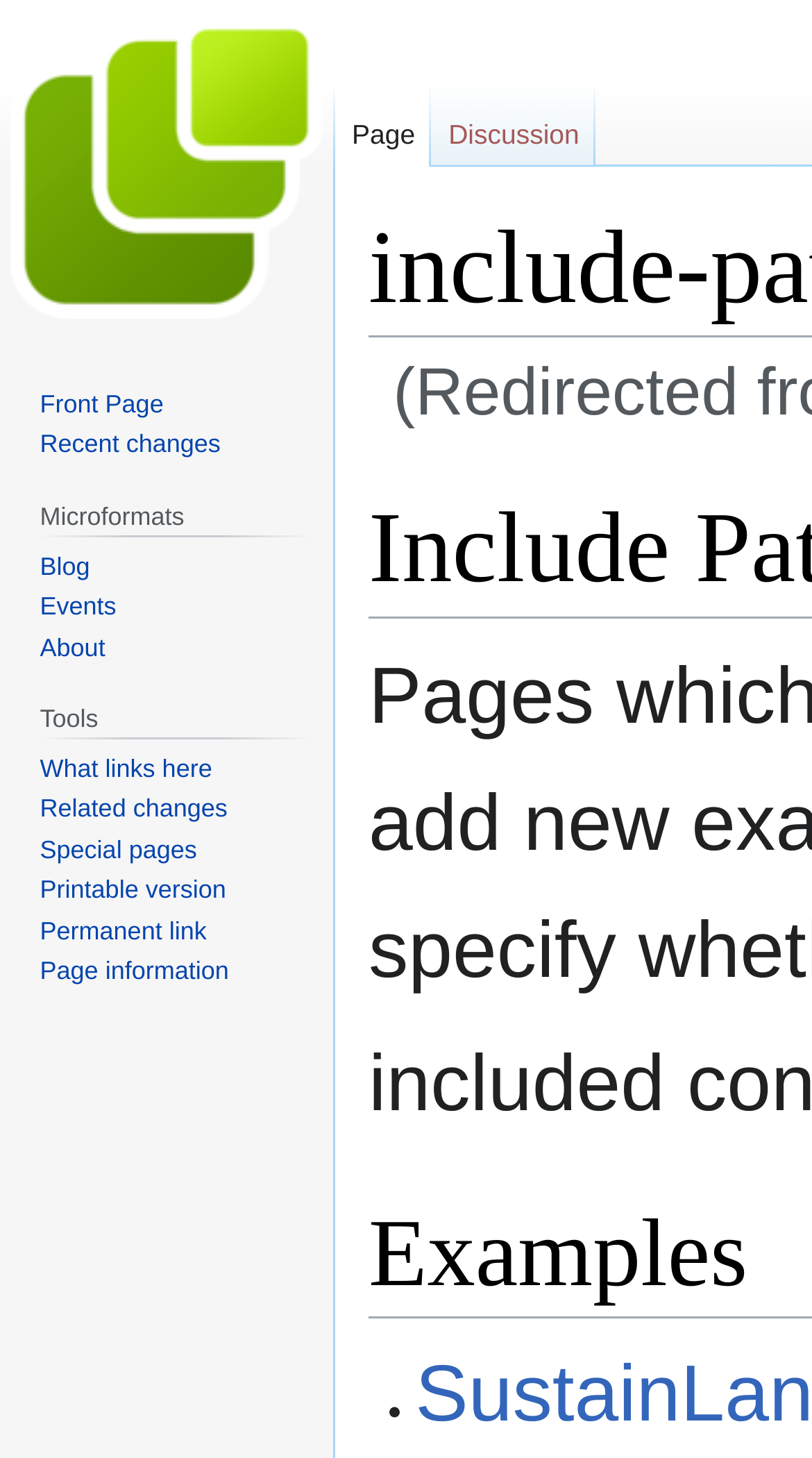Respond to the question below with a single word or phrase:
How many links are there under 'Tools'?

6